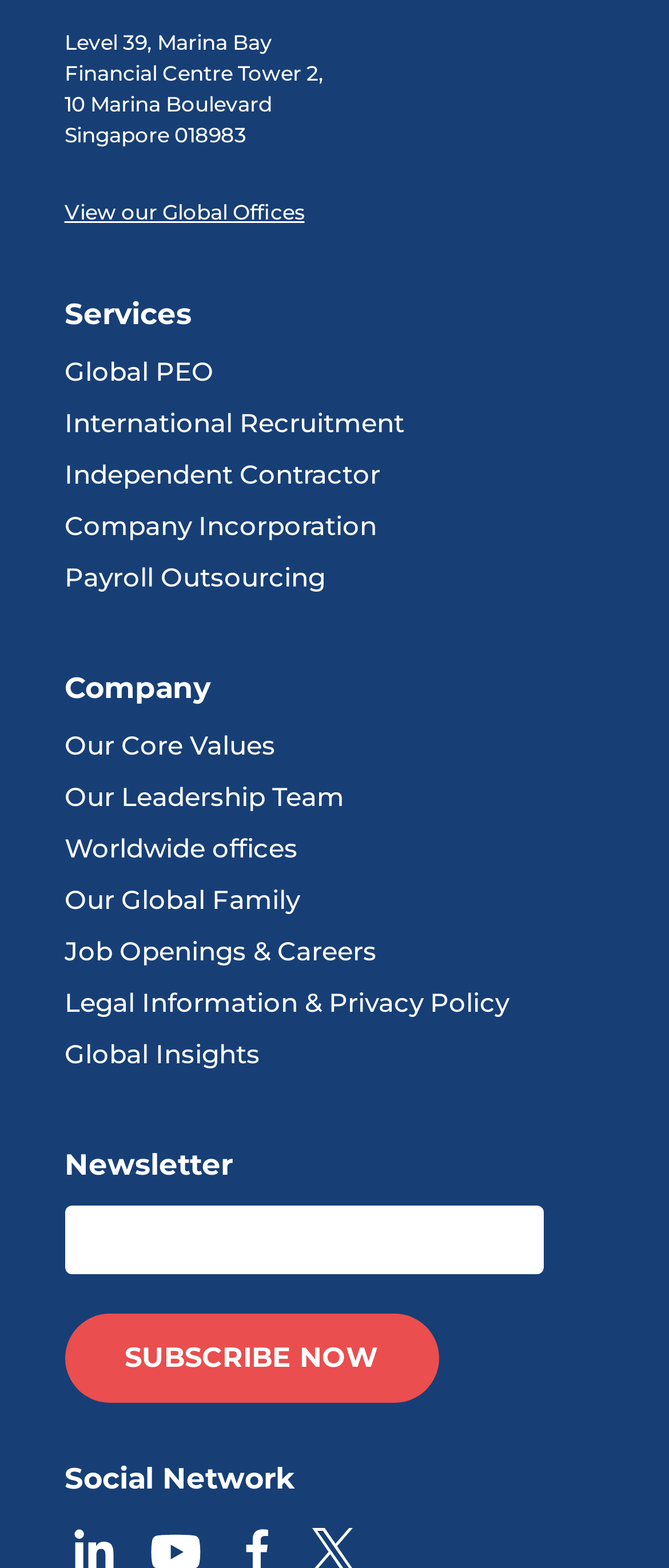Locate the bounding box coordinates of the area you need to click to fulfill this instruction: 'Learn about Global PEO'. The coordinates must be in the form of four float numbers ranging from 0 to 1: [left, top, right, bottom].

[0.096, 0.226, 0.319, 0.247]